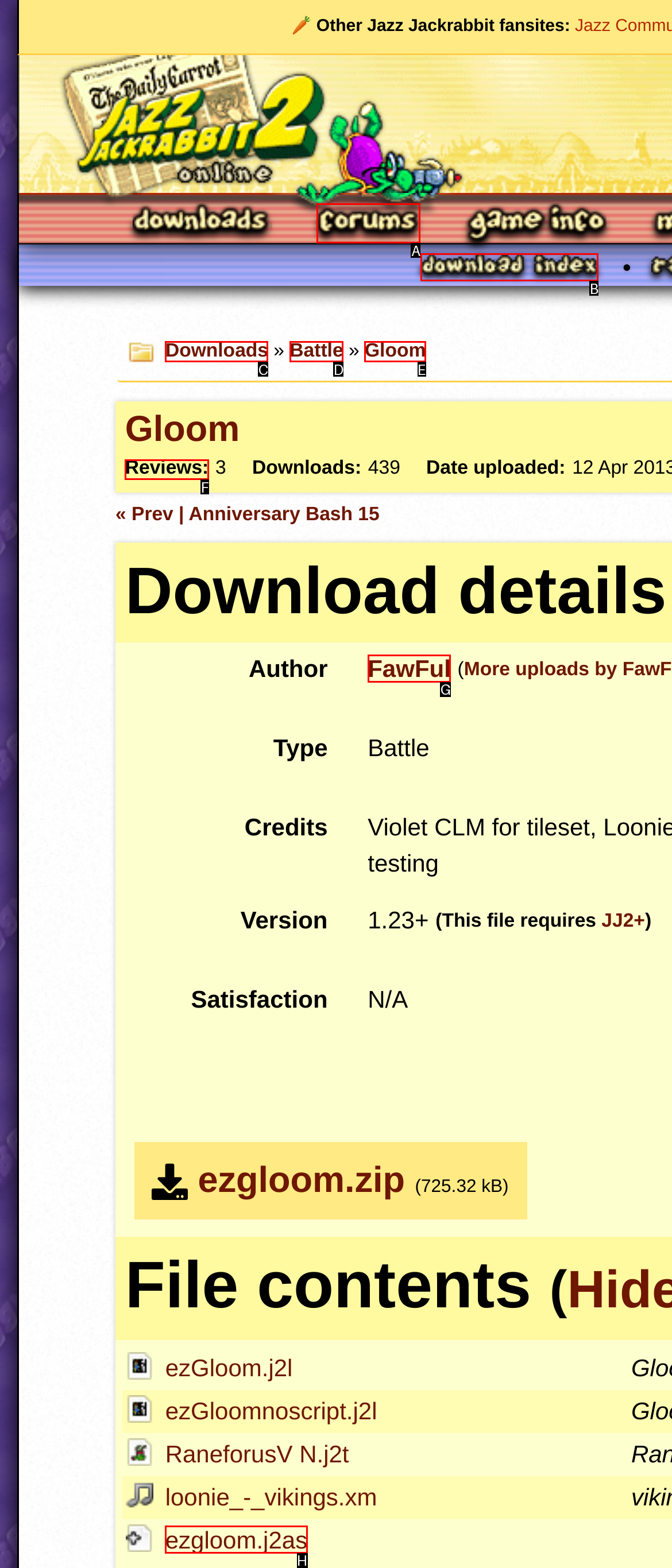Given the task: Check the 'Reviews' section, tell me which HTML element to click on.
Answer with the letter of the correct option from the given choices.

F